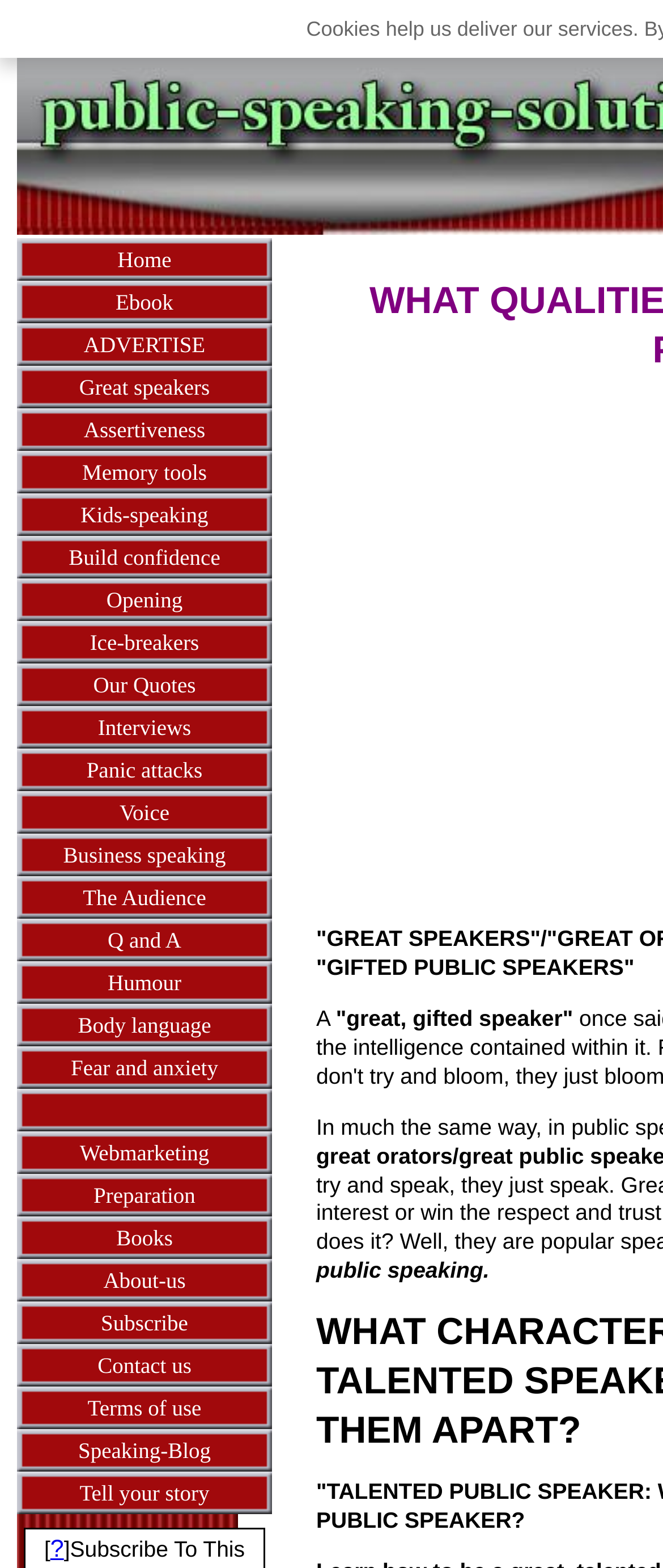Please identify the bounding box coordinates of where to click in order to follow the instruction: "Read about how this works".

None